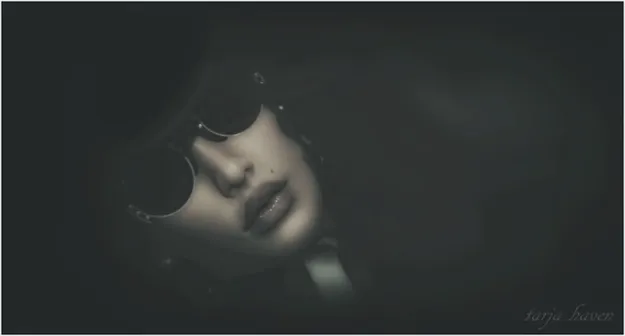Explain the image with as much detail as possible.

The image features a striking close-up of a figure, showcasing dramatic lighting and a moody atmosphere. The subject is donned with stylish sunglasses, casting an air of mystery and intrigue. Their expression is both captivating and contemplative, accentuating a sense of depth and emotion. The overall color palette is dark and subdued, which enhances the shadowy elements of the composition. This headshot, described as "Gothic Queen," exemplifies a masterful use of light and shadow, drawing attention to the subject's features while maintaining an enigmatic aura. The photograph is credited to Tarja Haven, highlighting a skillful blend of artistic vision and technical execution.